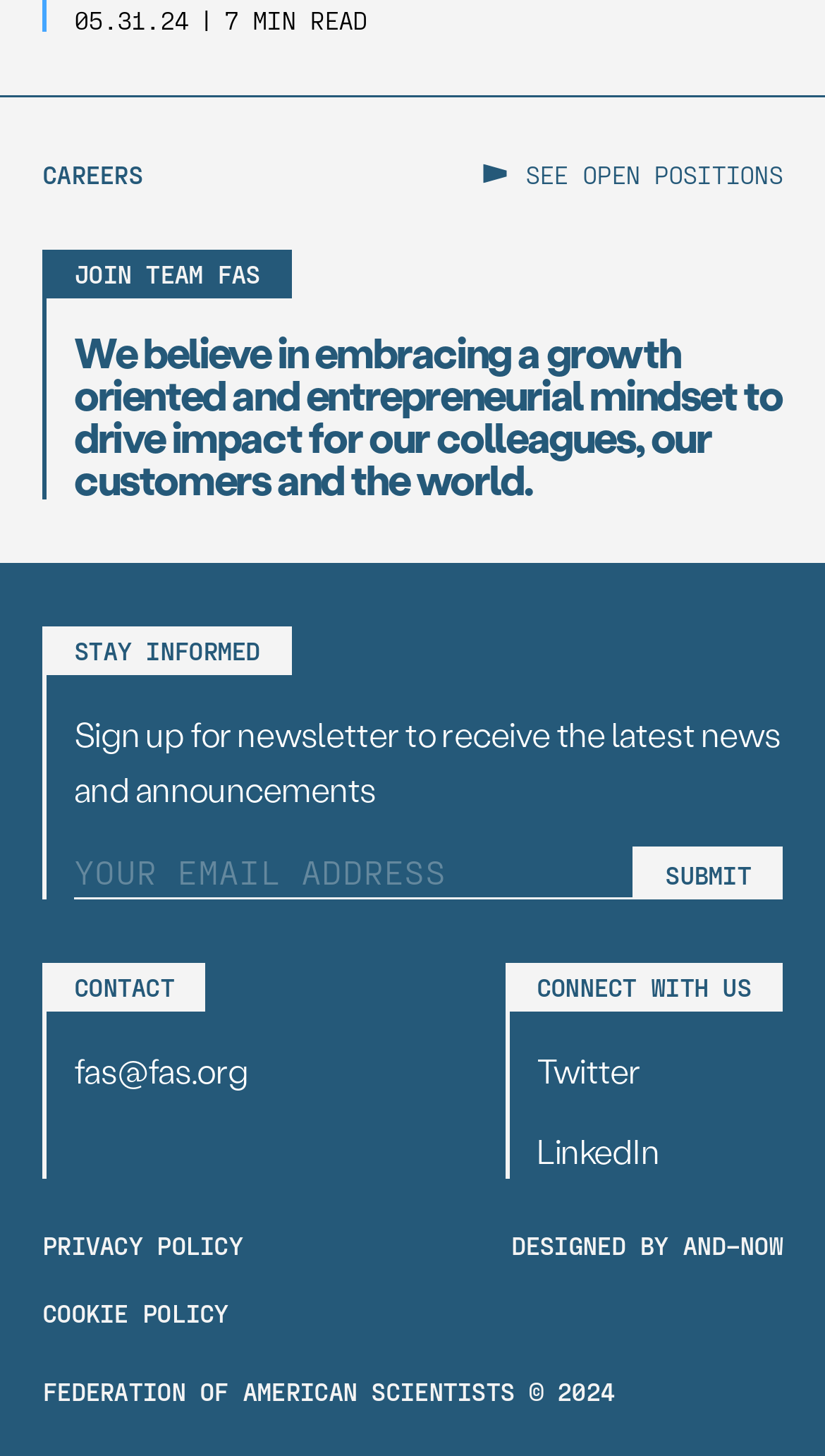Please provide the bounding box coordinates for the element that needs to be clicked to perform the following instruction: "Click SEE OPEN POSITIONS". The coordinates should be given as four float numbers between 0 and 1, i.e., [left, top, right, bottom].

[0.585, 0.111, 0.949, 0.128]